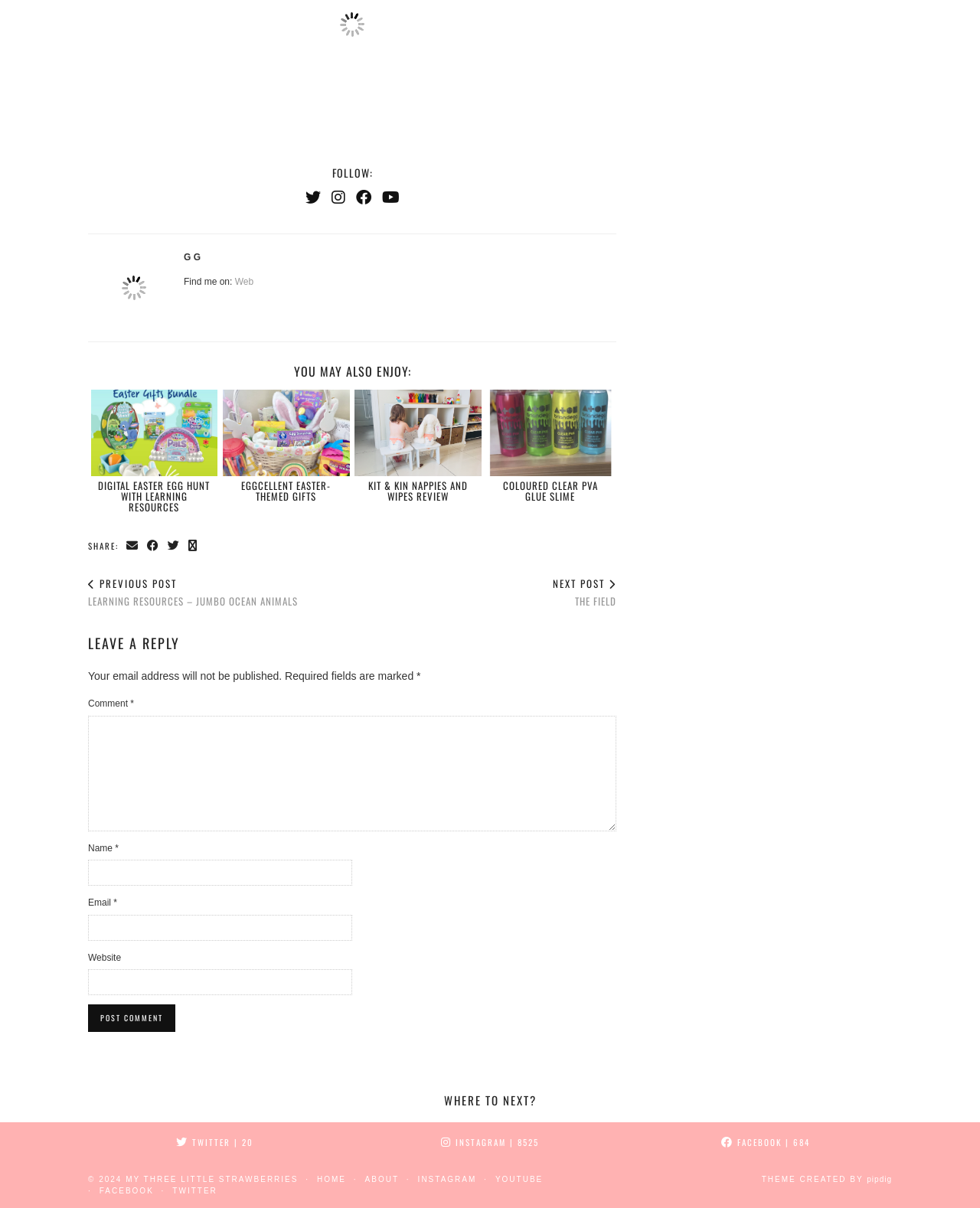Respond with a single word or phrase to the following question: What is the name of the blogger?

MY THREE LITTLE STRAWBERRIES